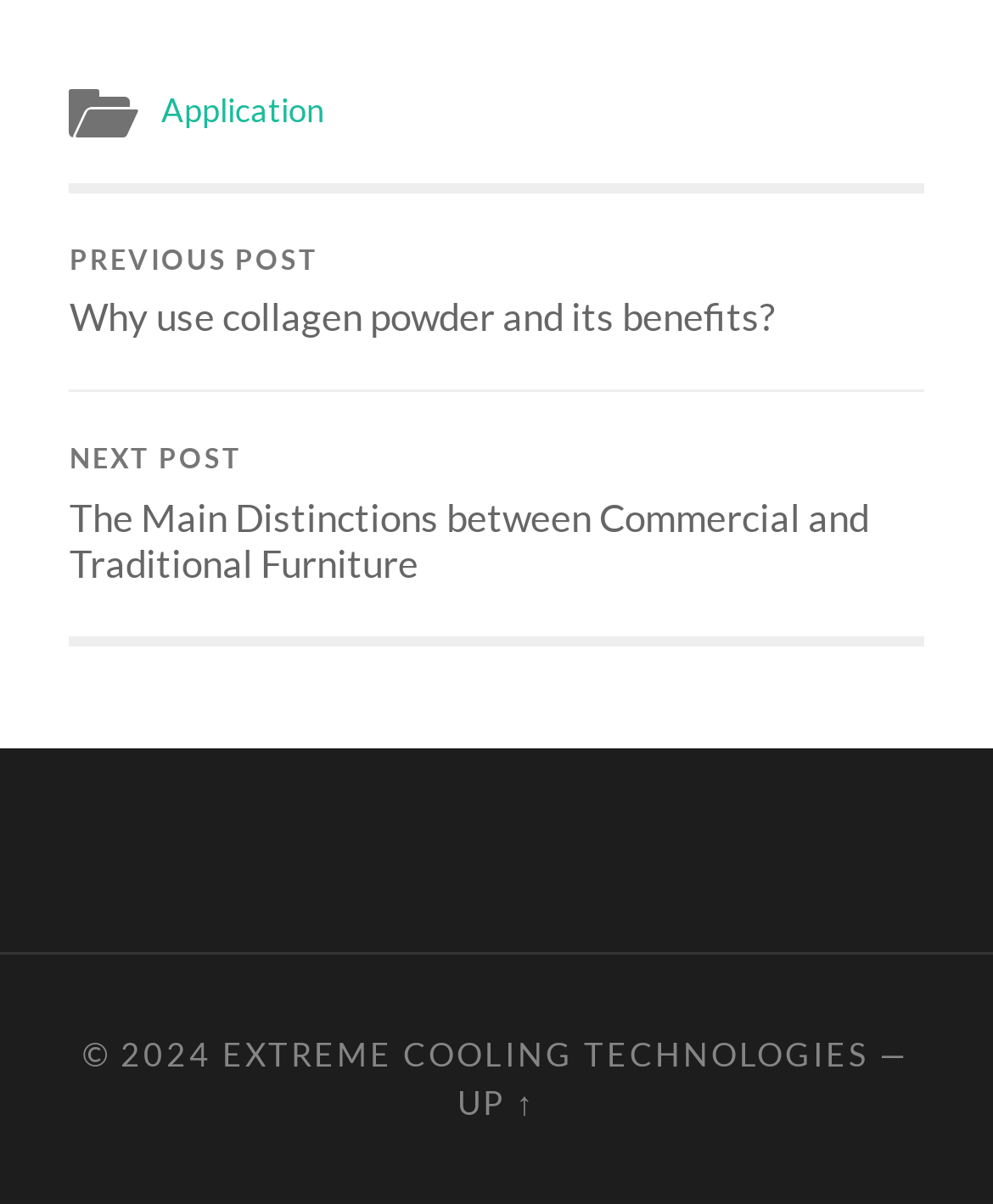Determine the bounding box coordinates for the UI element with the following description: "Extreme Cooling Technologies". The coordinates should be four float numbers between 0 and 1, represented as [left, top, right, bottom].

[0.224, 0.858, 0.876, 0.892]